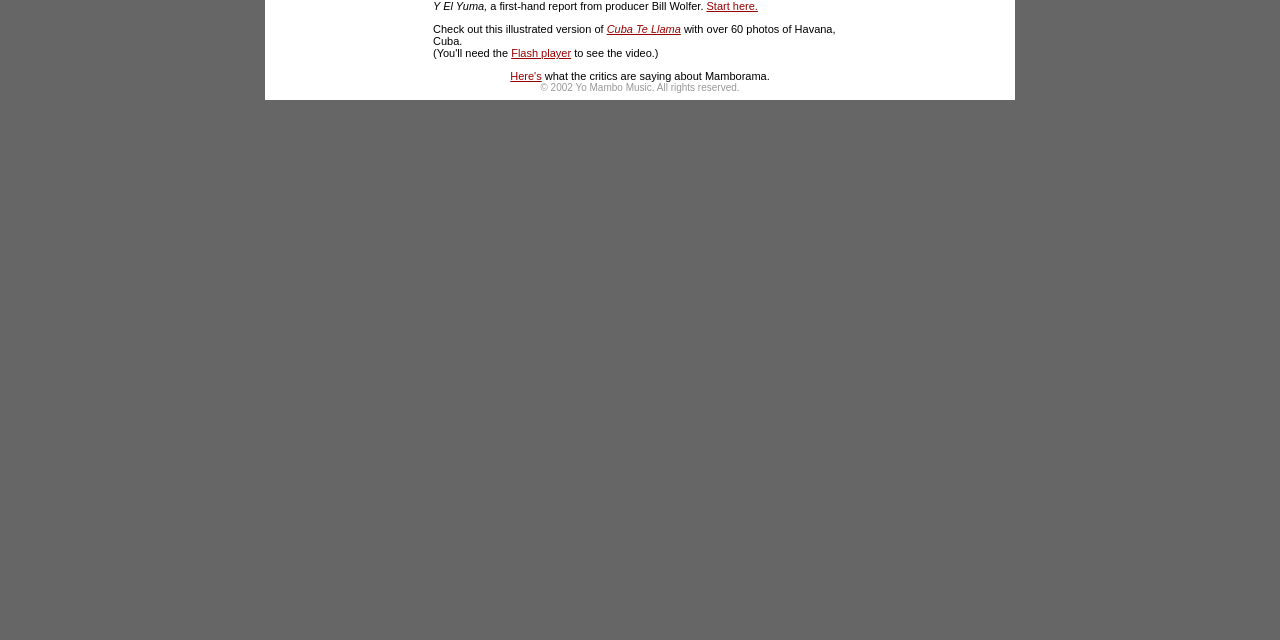Bounding box coordinates are specified in the format (top-left x, top-left y, bottom-right x, bottom-right y). All values are floating point numbers bounded between 0 and 1. Please provide the bounding box coordinate of the region this sentence describes: Cuba Te Llama

[0.474, 0.036, 0.532, 0.055]